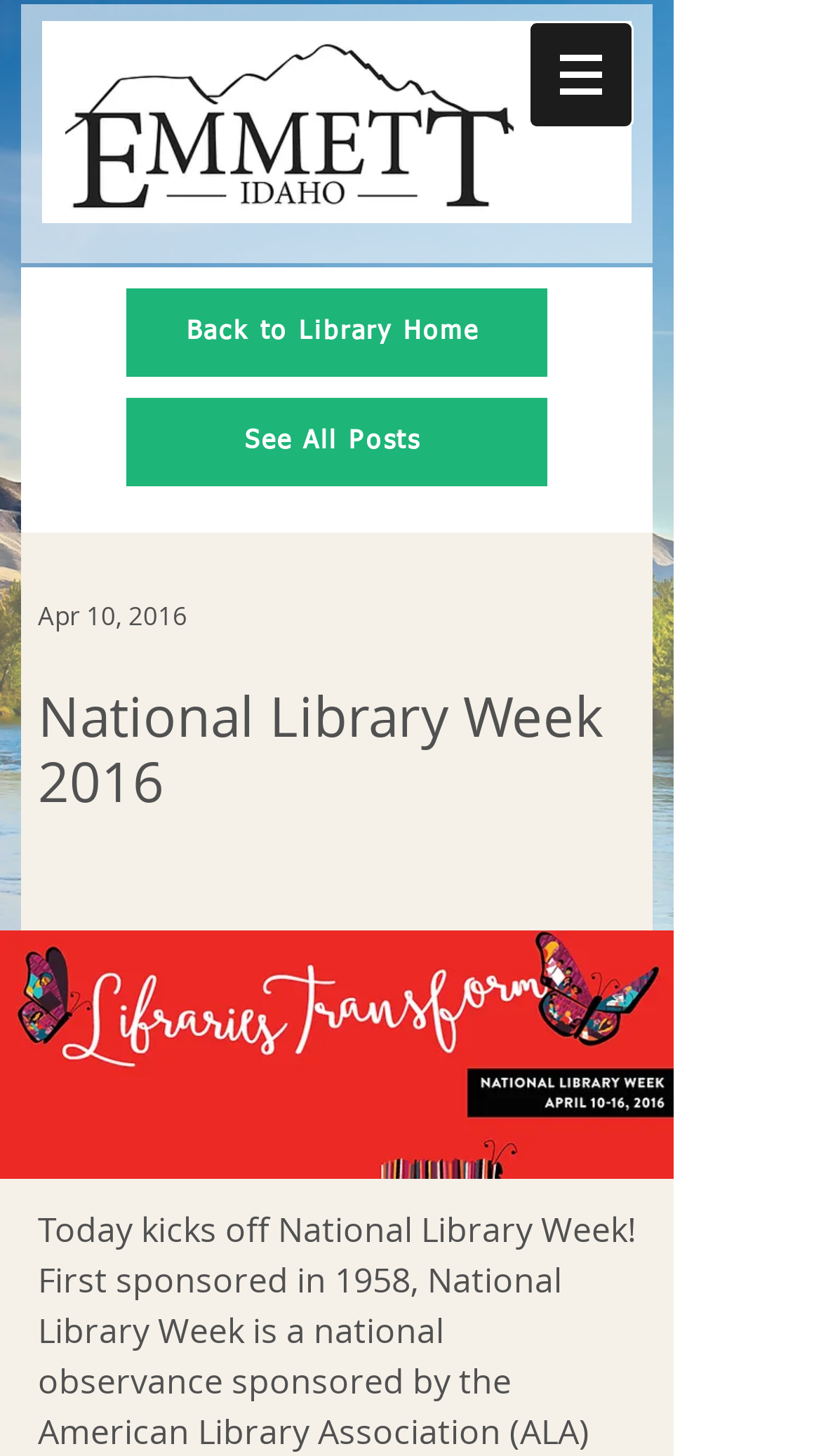How many links are in the navigation section?
With the help of the image, please provide a detailed response to the question.

I counted the number of links in the navigation section, which includes 'Back to Library Home' and 'See All Posts', and found that there are 2 links.